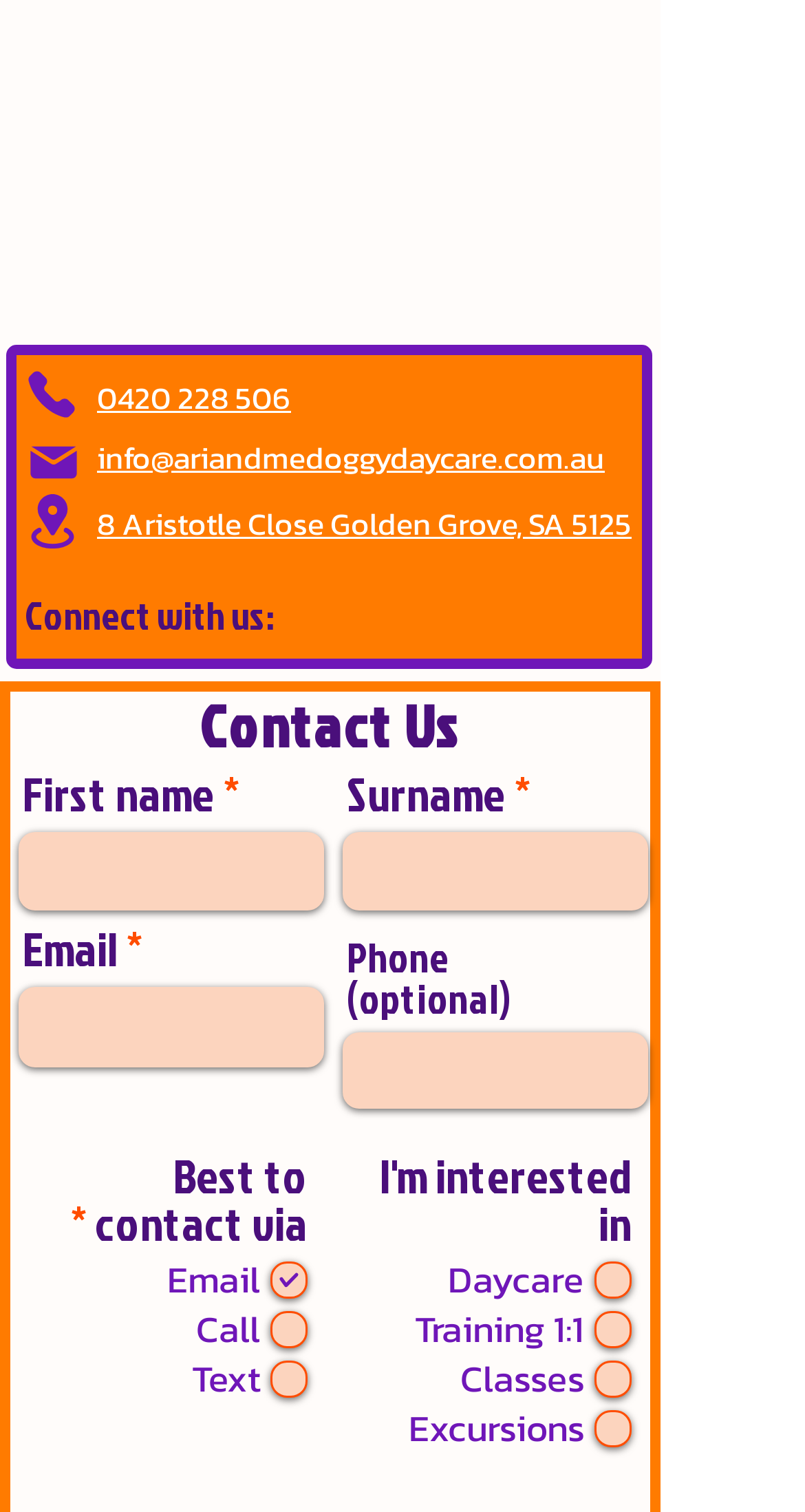Determine the bounding box coordinates of the target area to click to execute the following instruction: "Enter first name."

[0.023, 0.551, 0.403, 0.603]